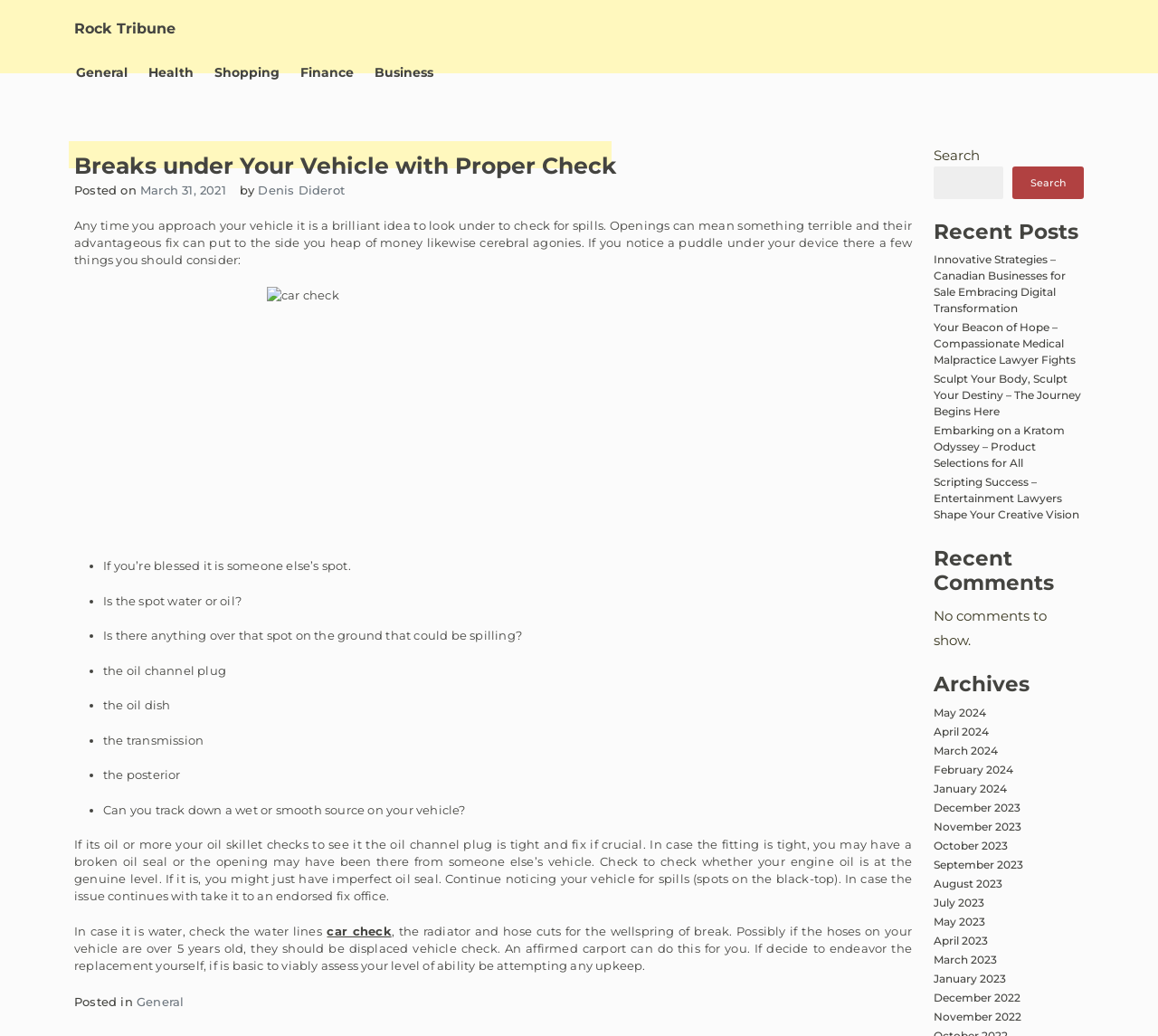Consider the image and give a detailed and elaborate answer to the question: 
What is the name of the author of the main article?

I found the name of the author of the main article by looking at the 'by' section, which is located below the main heading. The author's name is specified as Denis Diderot.